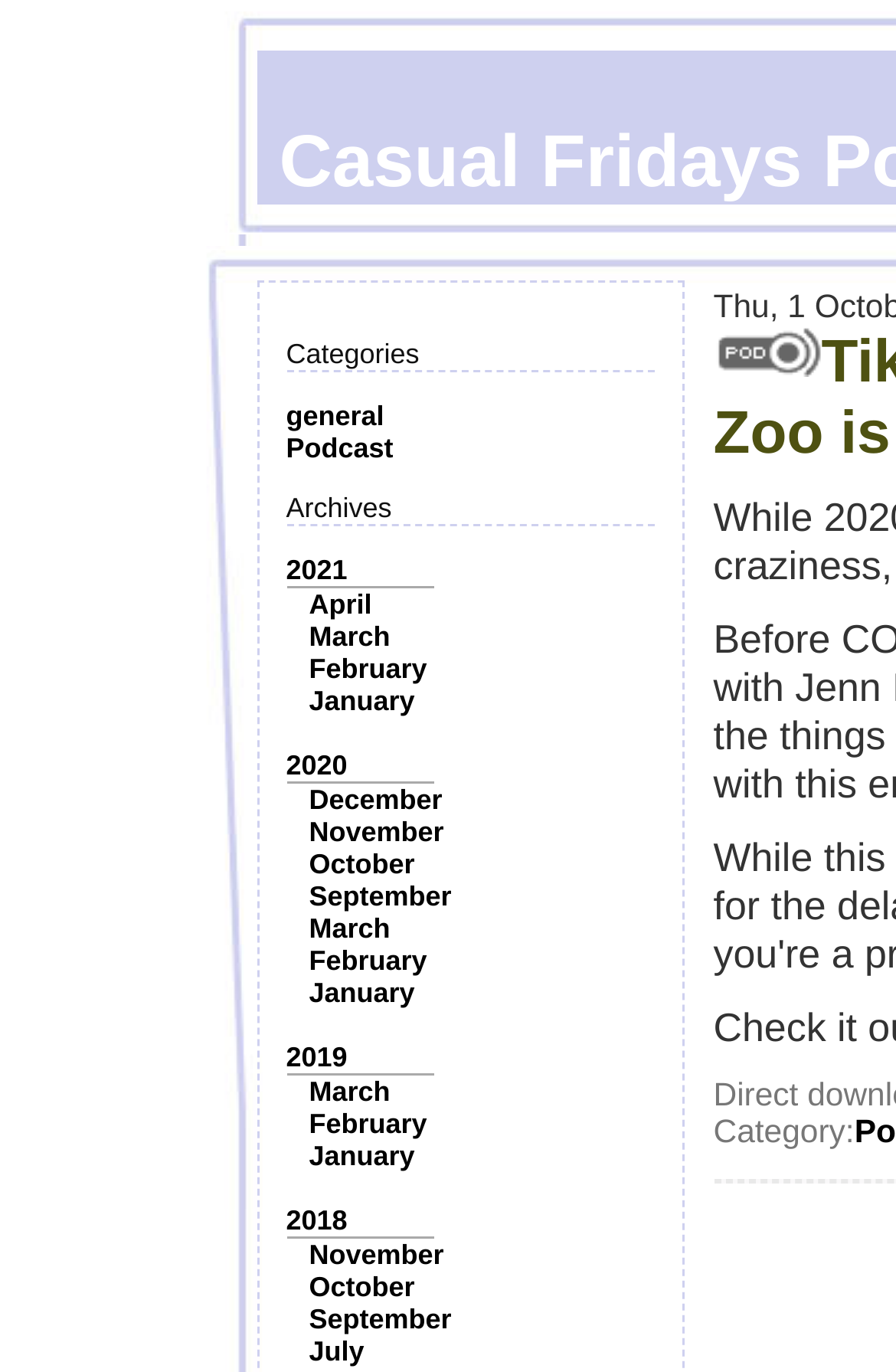How many years are listed in the archives?
Please give a detailed and elaborate explanation in response to the question.

I counted the number of year links under the 'Archives' static text, and there are four years listed: 2018, 2019, 2020, and 2021.